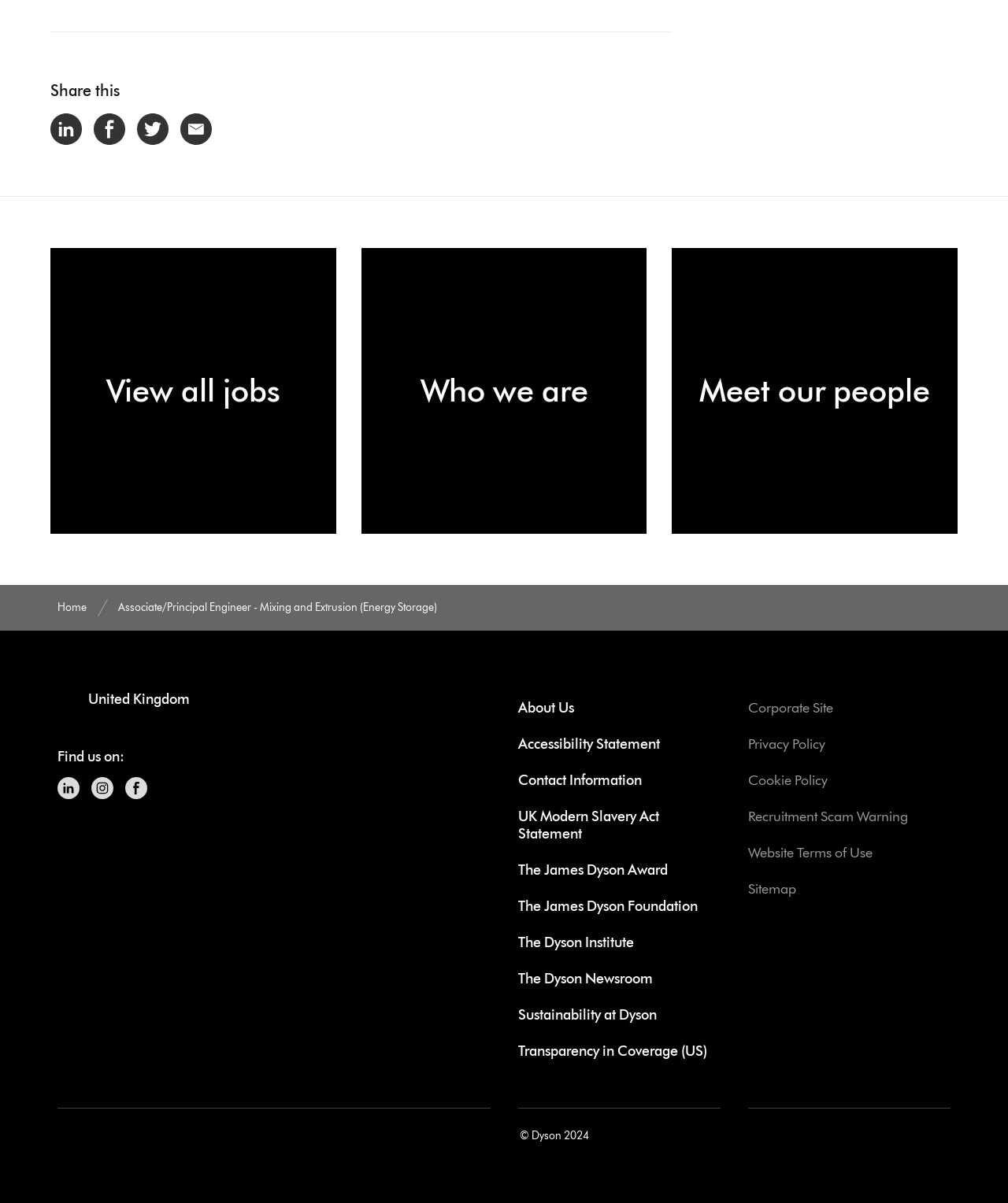How many navigation links are available in the breadcrumb?
Use the image to give a comprehensive and detailed response to the question.

I counted the number of navigation links by looking at the link element with the text 'Home' which is located at [0.049, 0.491, 0.094, 0.519] coordinates.